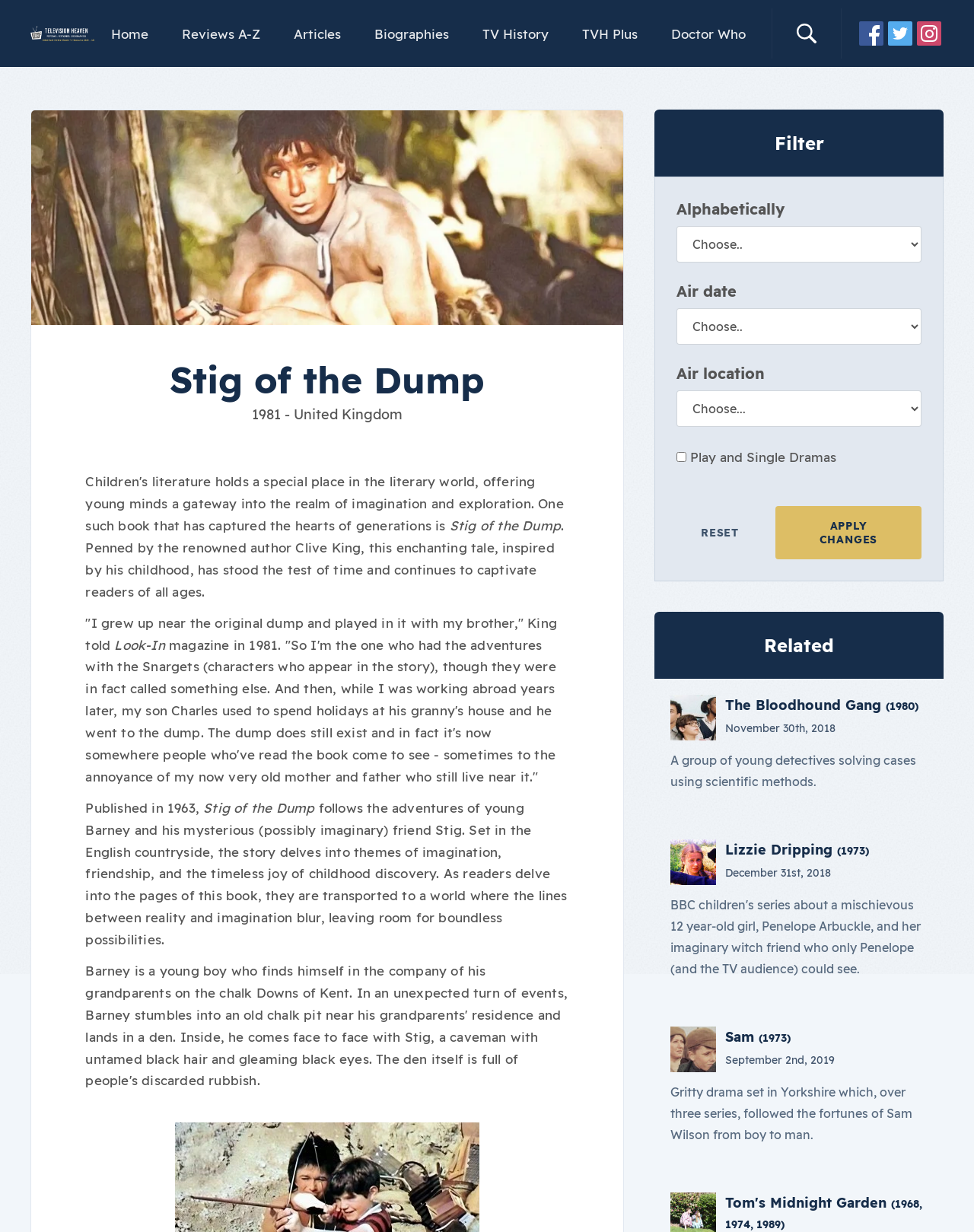Determine the main headline from the webpage and extract its text.

Stig of the Dump